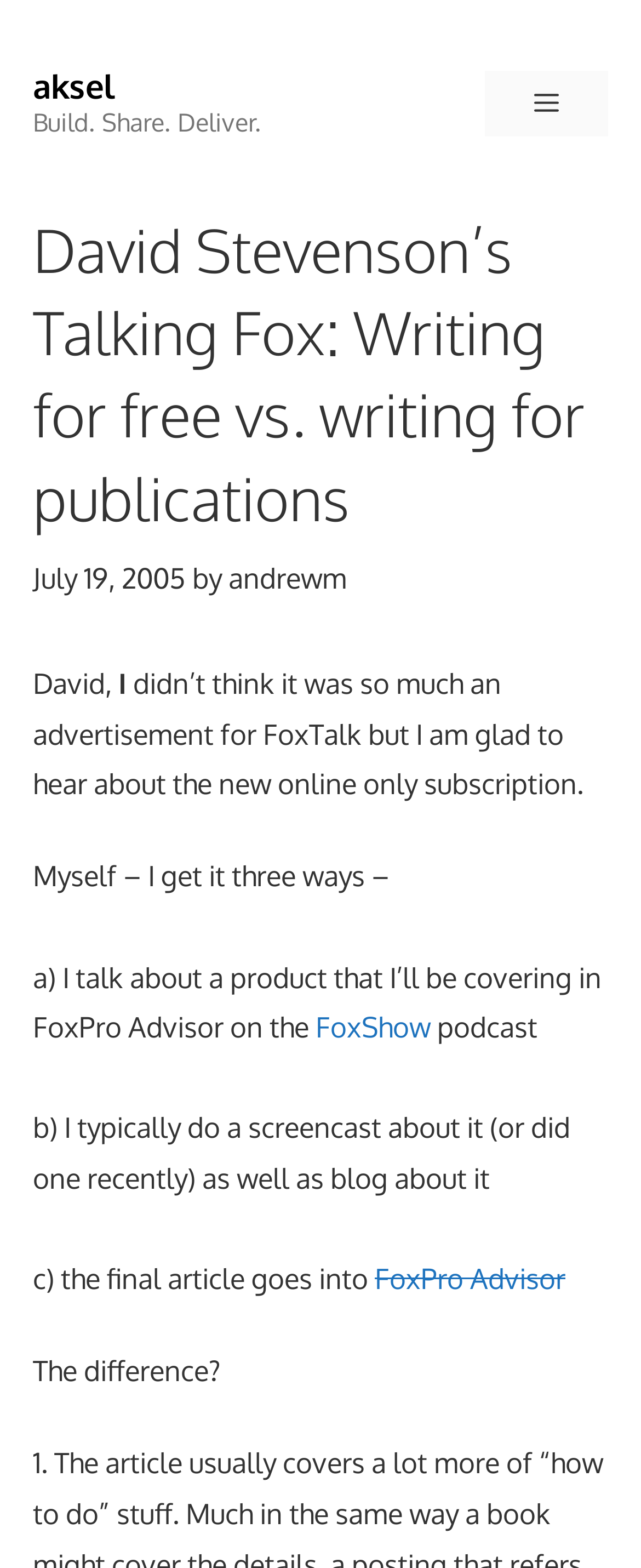What is the date of the publication?
Please respond to the question with a detailed and well-explained answer.

The date of the publication is mentioned in the time element which is located below the heading and above the main content of the webpage.